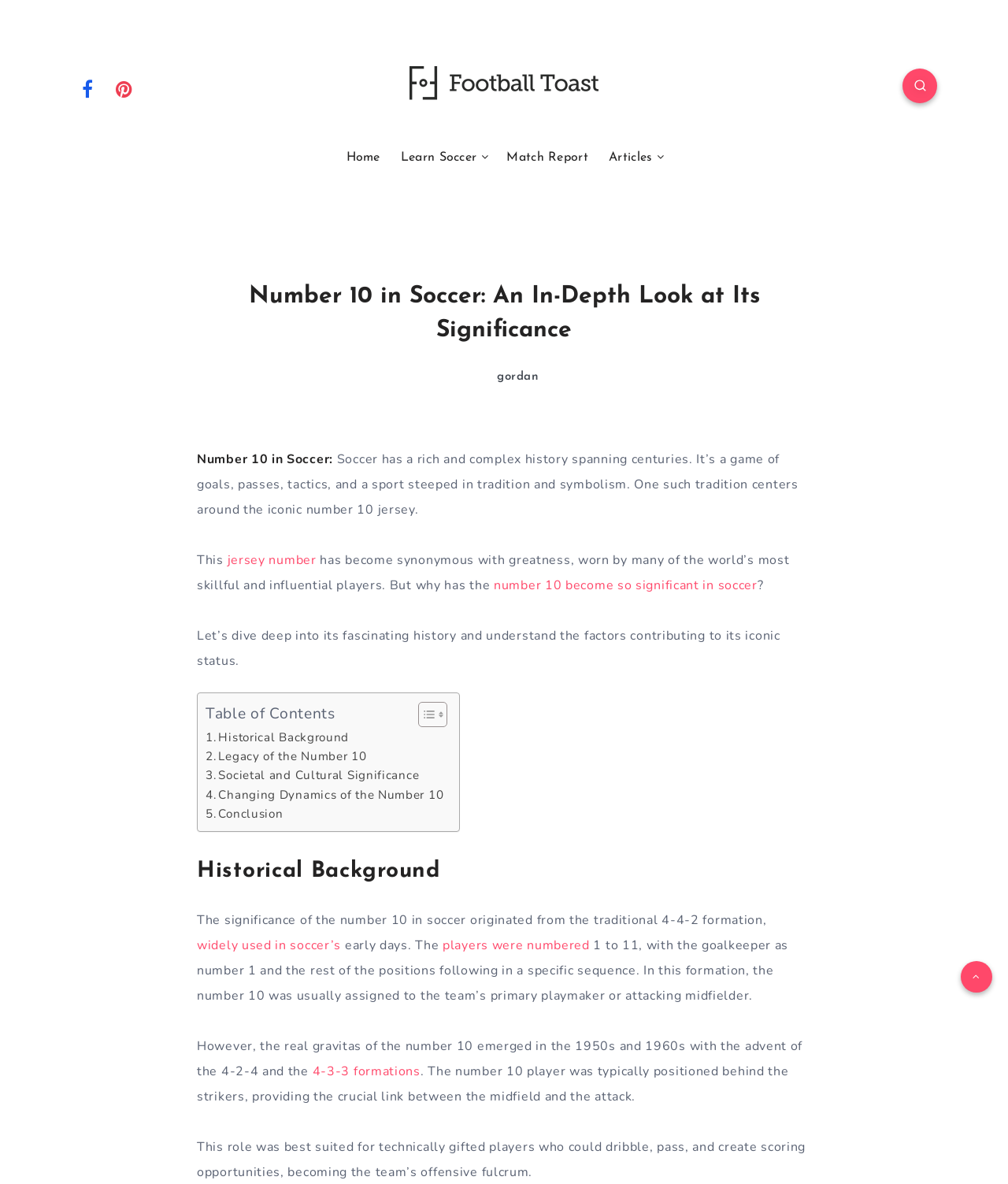Provide the bounding box coordinates for the UI element that is described by this text: "players were numbered". The coordinates should be in the form of four float numbers between 0 and 1: [left, top, right, bottom].

[0.439, 0.791, 0.585, 0.805]